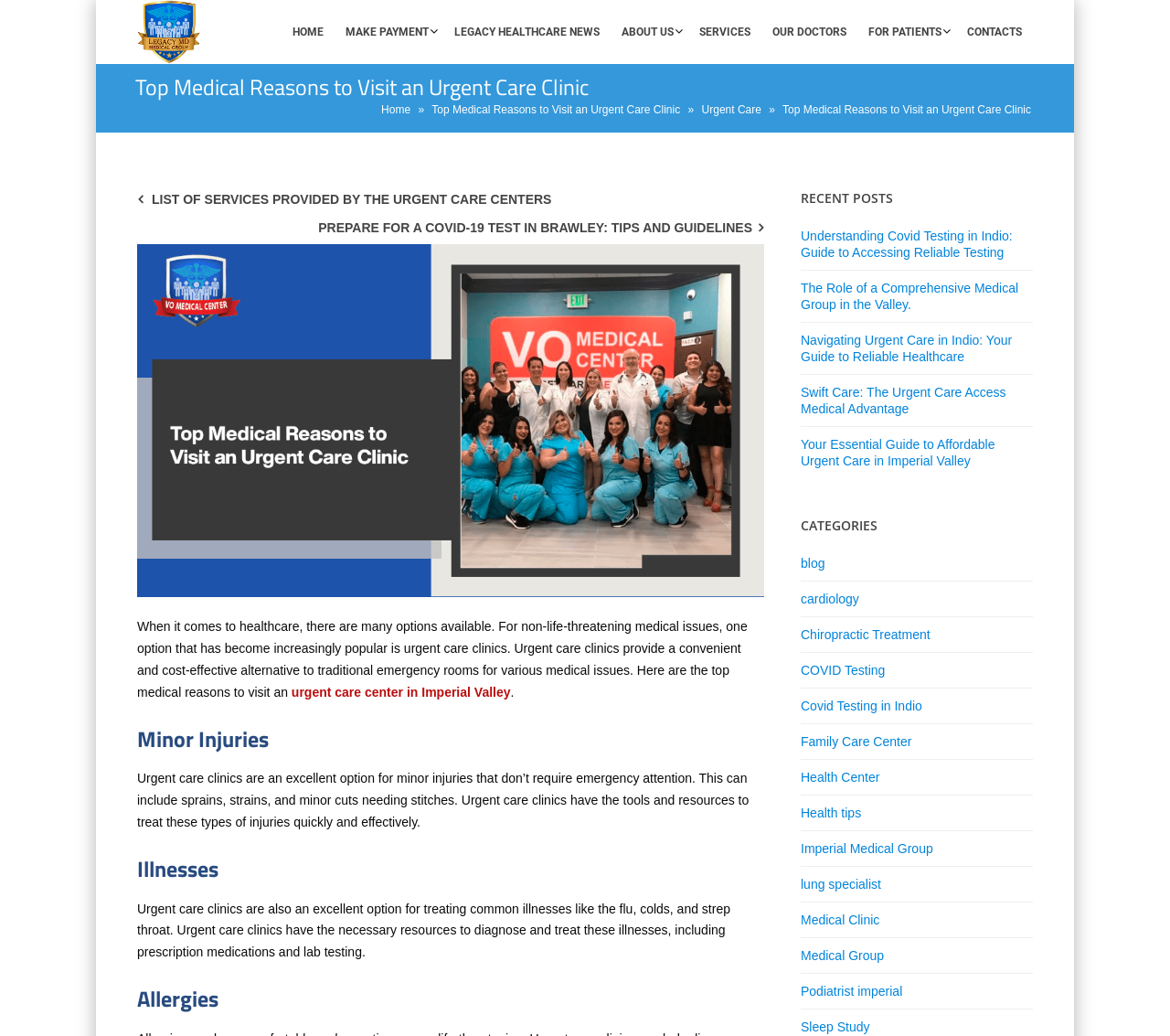Please locate the bounding box coordinates of the element that needs to be clicked to achieve the following instruction: "Explore the 'CATEGORIES' section". The coordinates should be four float numbers between 0 and 1, i.e., [left, top, right, bottom].

[0.684, 0.497, 0.883, 0.518]